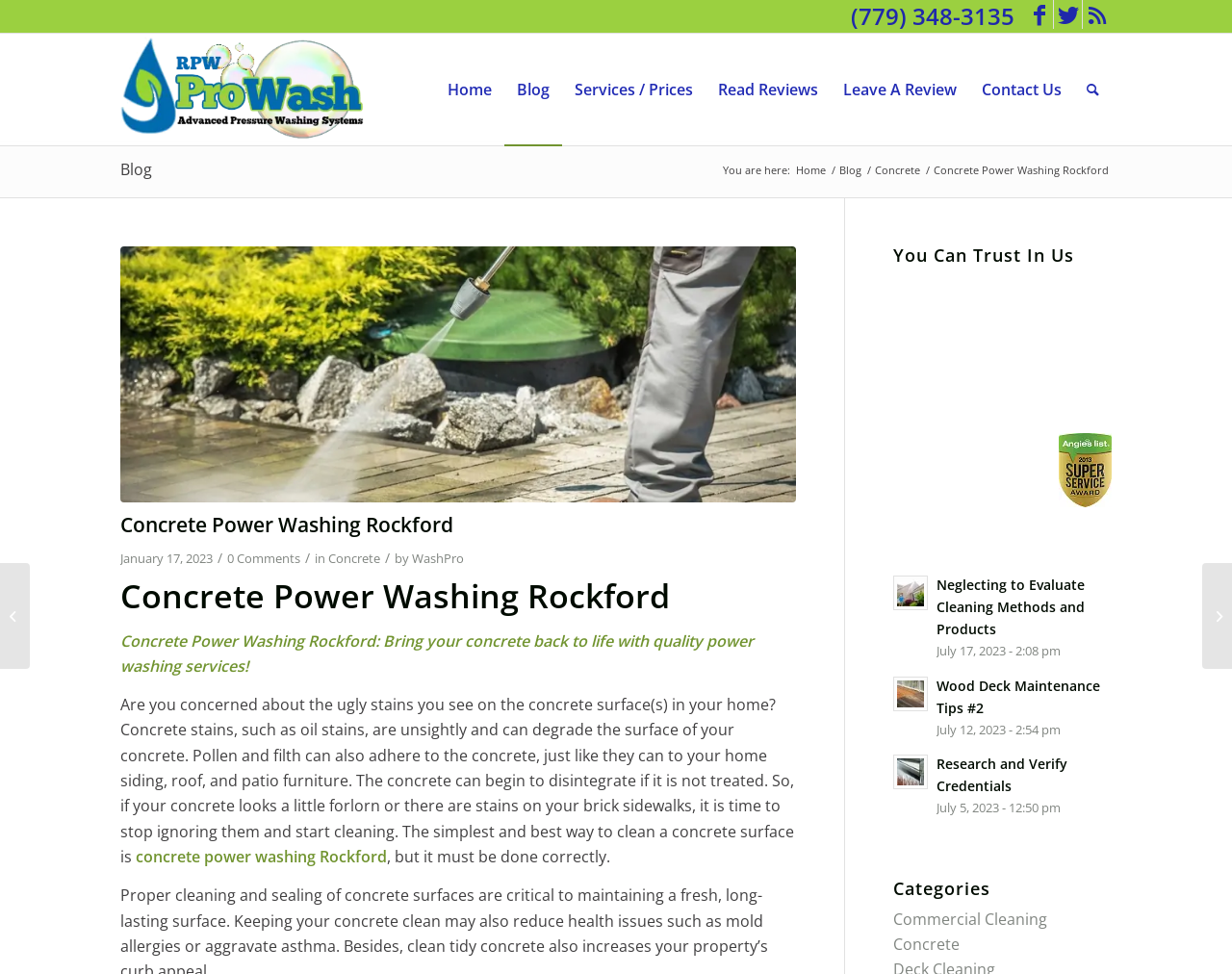Provide the bounding box for the UI element matching this description: "title="Pressure Washing"".

[0.098, 0.253, 0.646, 0.516]